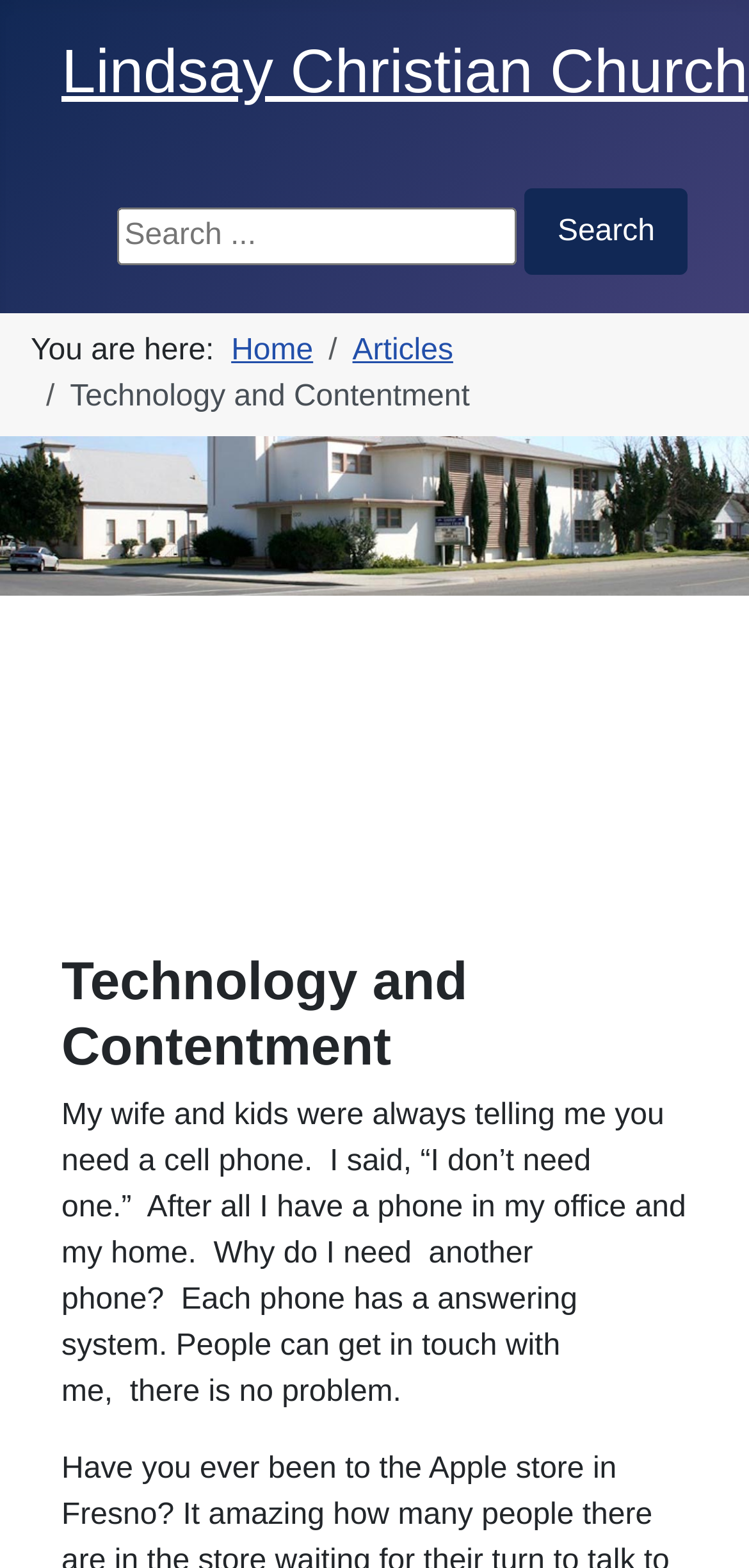Predict the bounding box of the UI element that fits this description: "Home".

[0.309, 0.213, 0.418, 0.234]